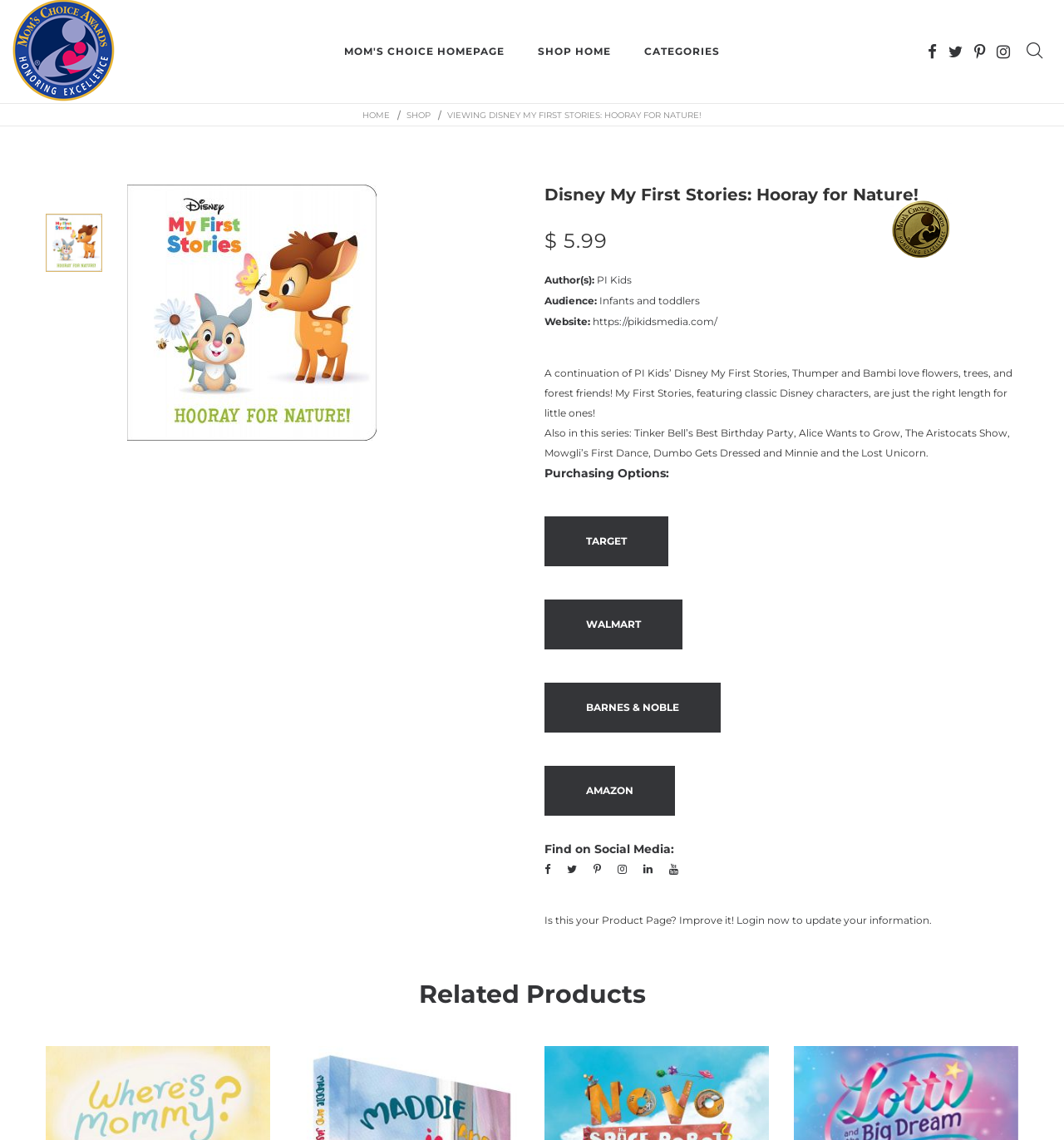How many purchasing options are available for this book?
Your answer should be a single word or phrase derived from the screenshot.

4